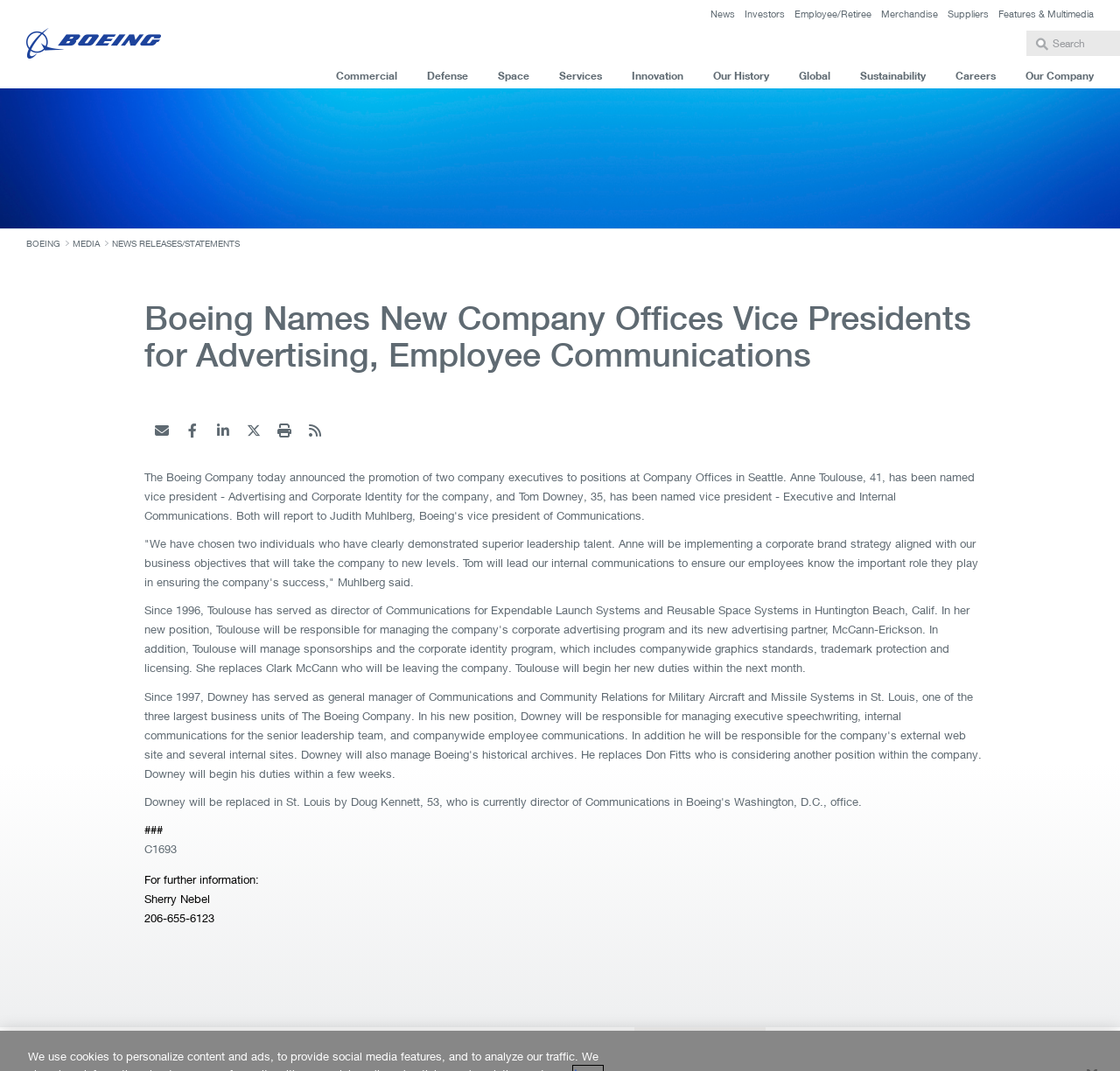Determine the bounding box coordinates of the section I need to click to execute the following instruction: "Search for something". Provide the coordinates as four float numbers between 0 and 1, i.e., [left, top, right, bottom].

[0.916, 0.029, 1.0, 0.052]